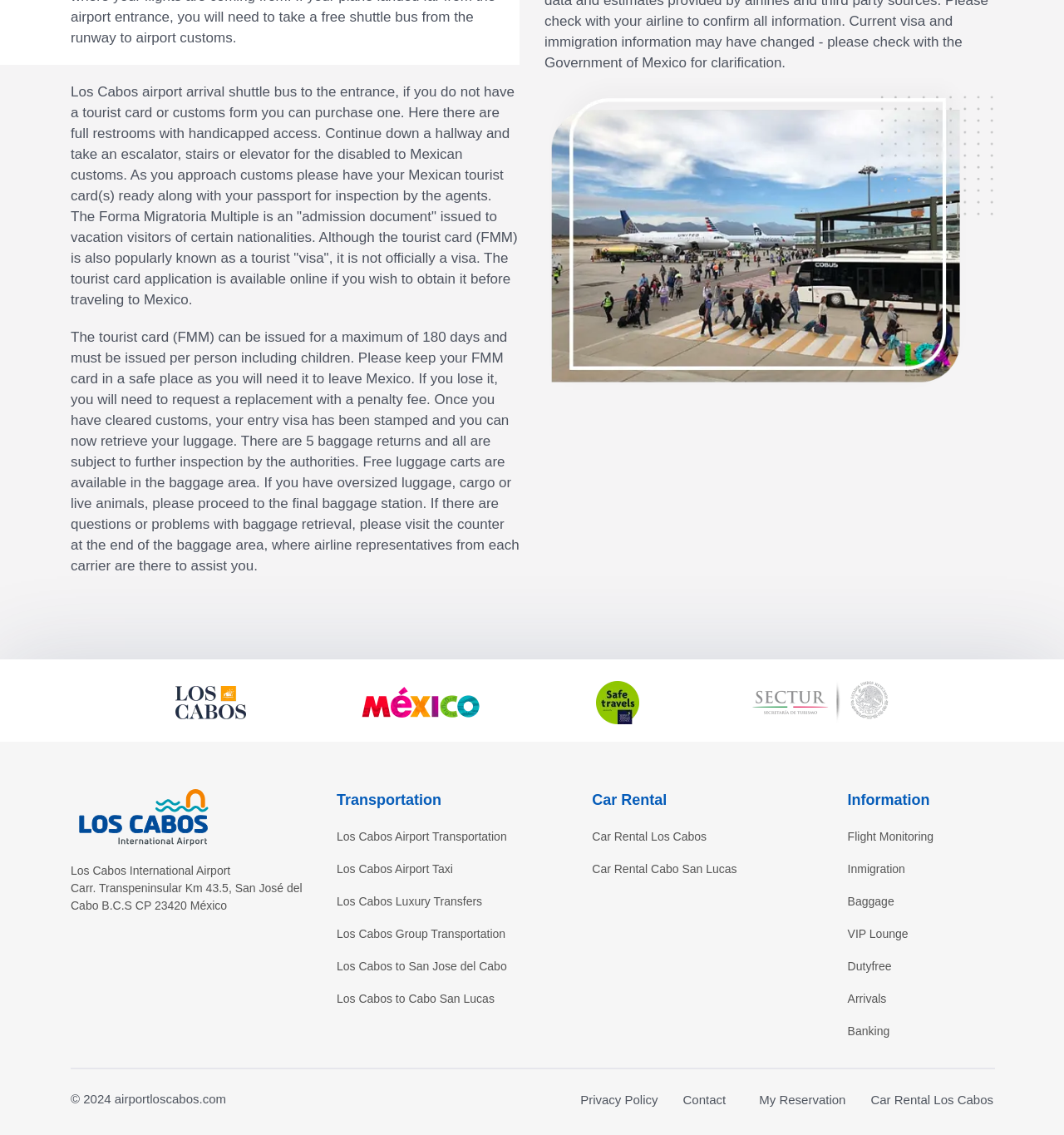What is the maximum duration of a tourist card?
Answer the question with as much detail as possible.

According to the text, 'The tourist card (FMM) can be issued for a maximum of 180 days and must be issued per person including children.' This indicates that the maximum duration of a tourist card is 180 days.